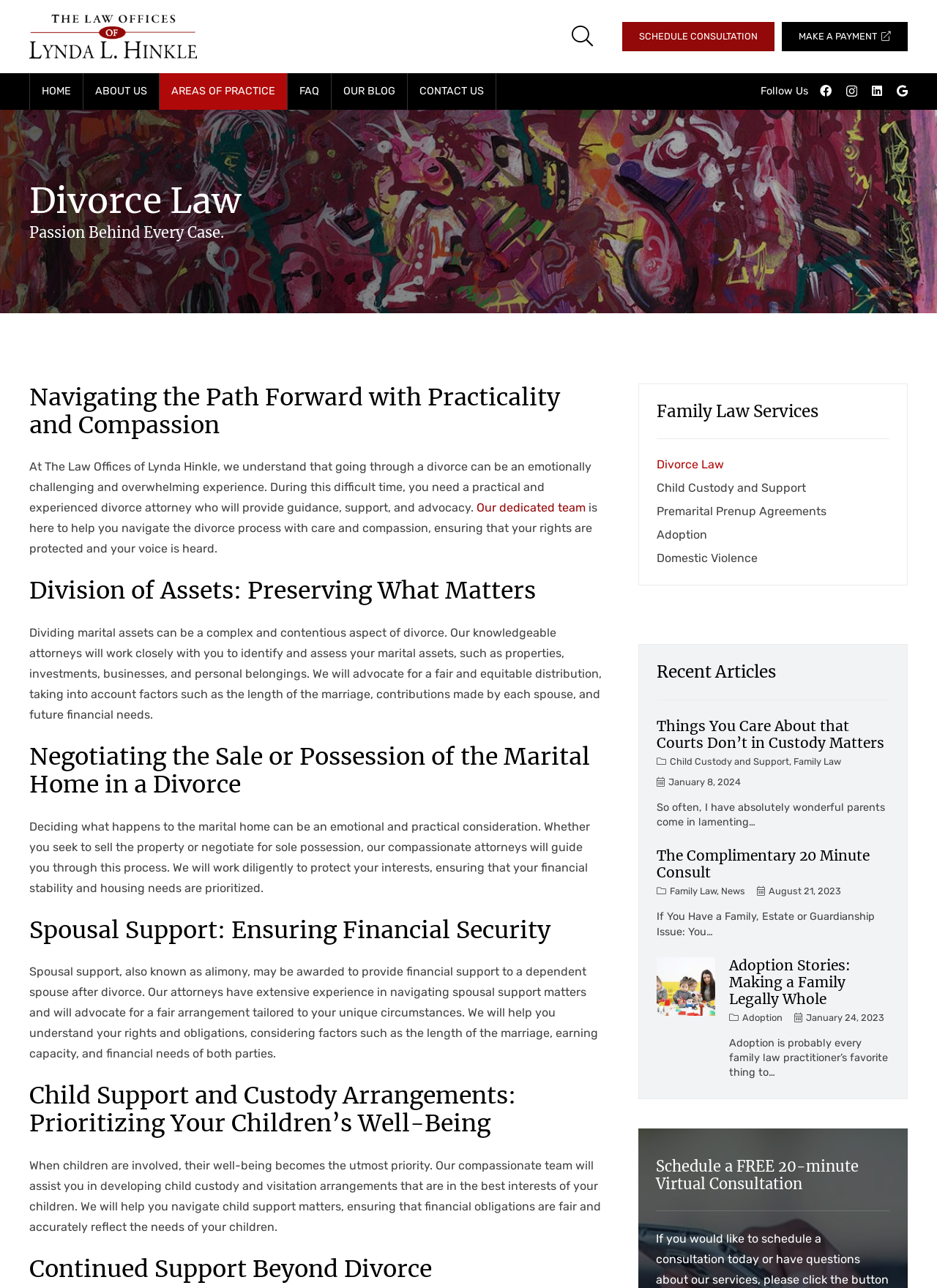Kindly determine the bounding box coordinates of the area that needs to be clicked to fulfill this instruction: "Schedule a FREE 20-minute Virtual Consultation".

[0.7, 0.899, 0.95, 0.926]